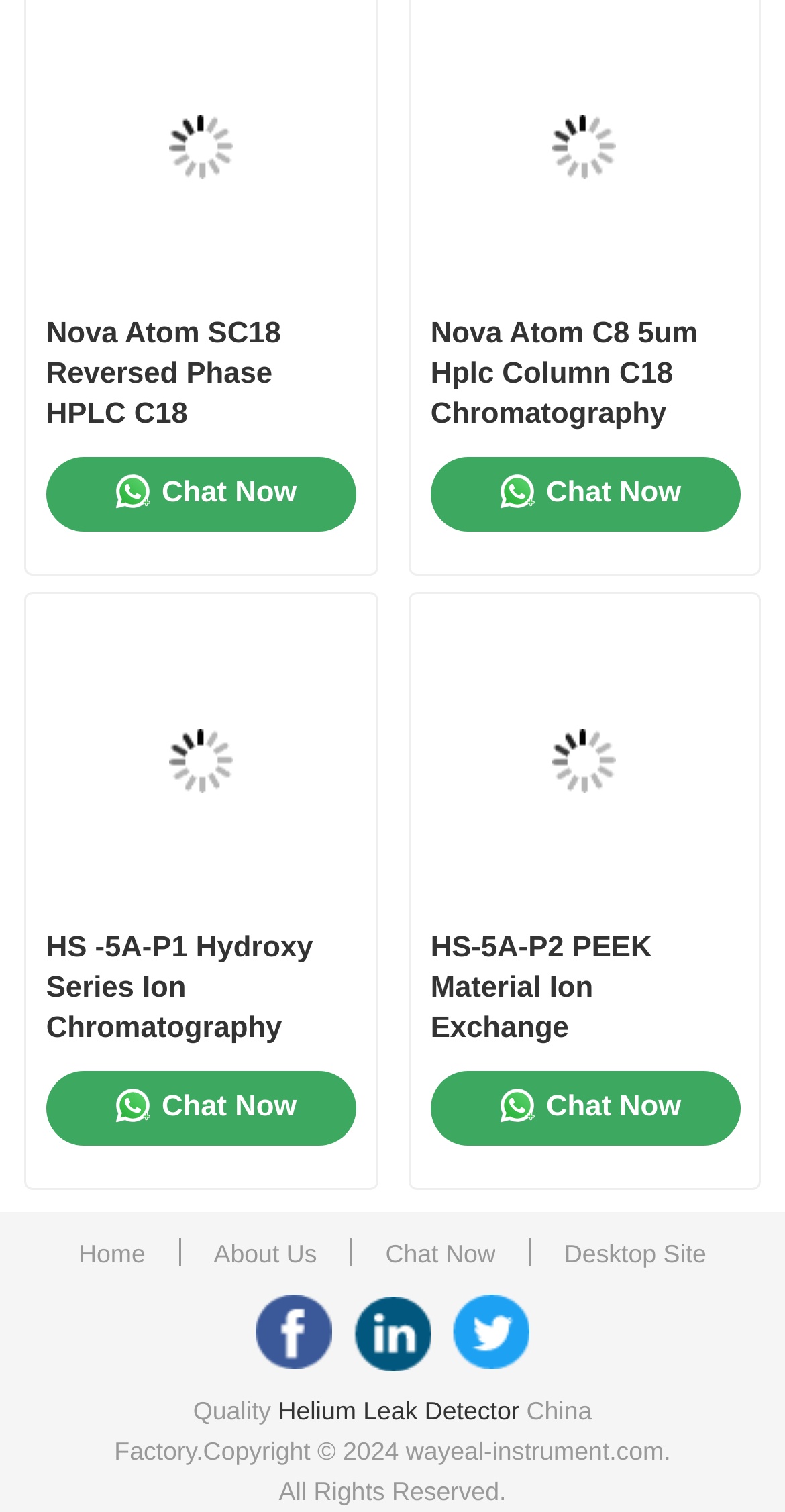Find the bounding box coordinates of the element I should click to carry out the following instruction: "Go to the 'Helium Leak Detector' page".

[0.354, 0.924, 0.662, 0.943]